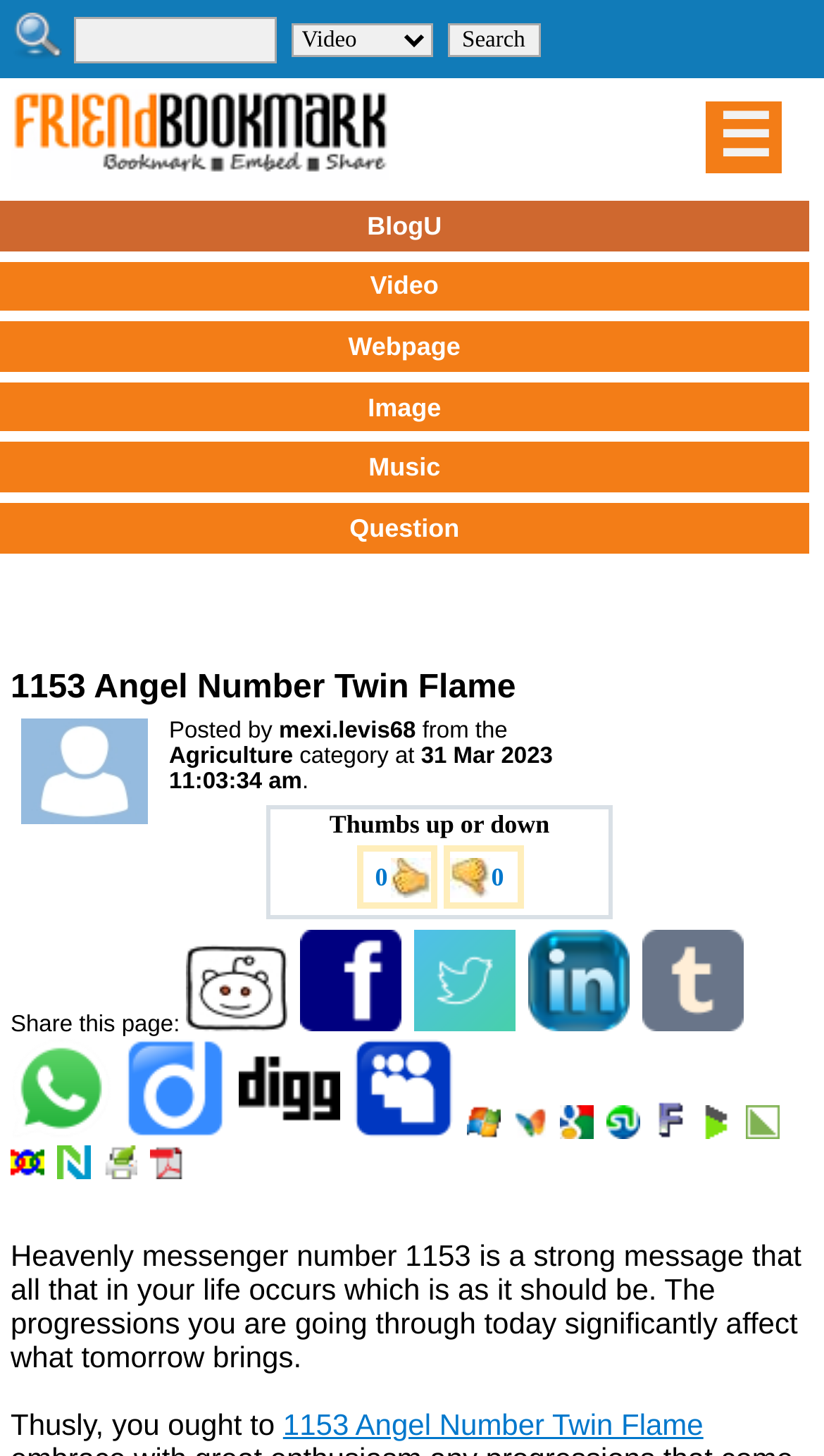Show the bounding box coordinates for the HTML element as described: "Video".

[0.0, 0.179, 0.982, 0.214]